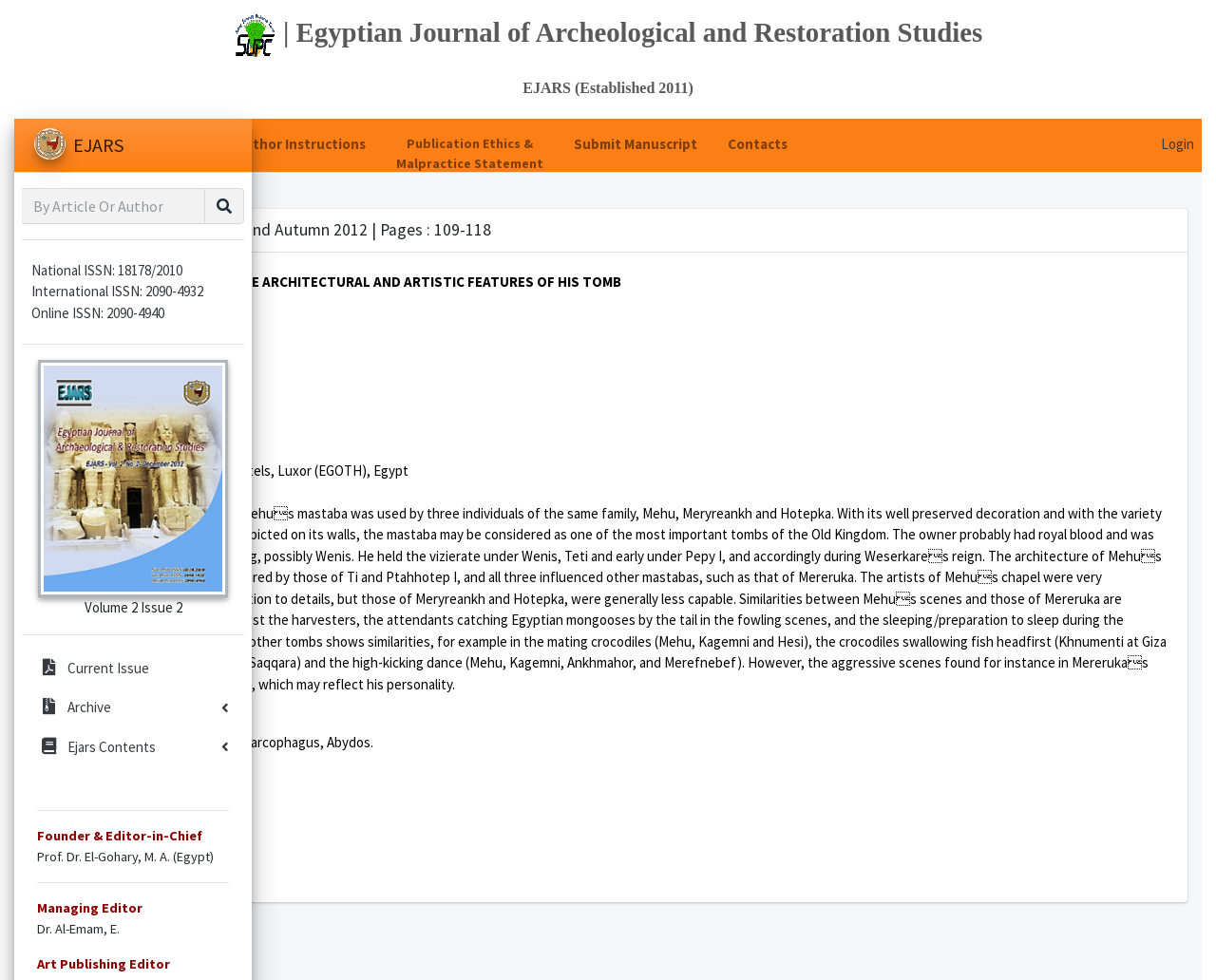What is the title of the article? Examine the screenshot and reply using just one word or a brief phrase.

MEHU: HIS IDENTITY AND THE ARCHITECTURAL AND ARTISTIC FEATURES OF HIS TOMB